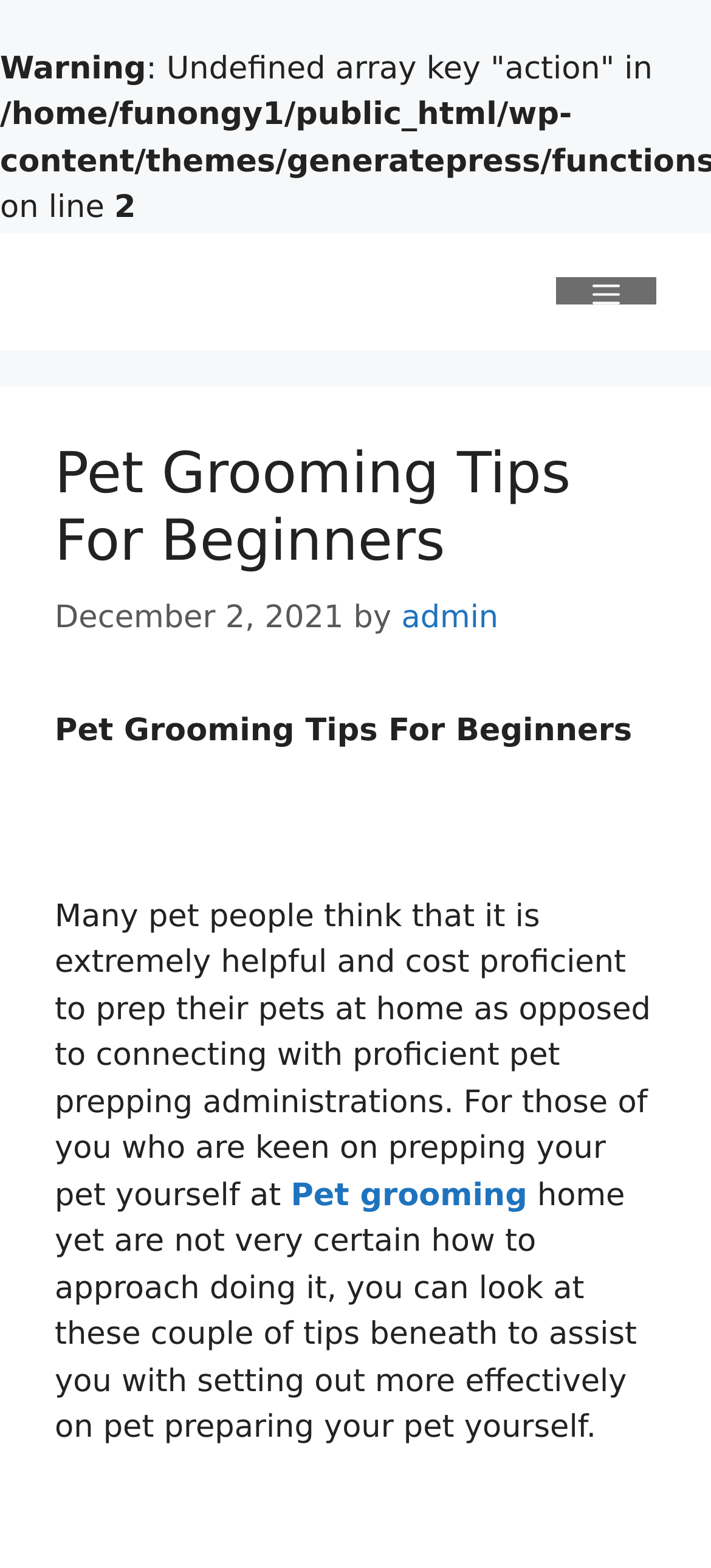Use a single word or phrase to answer the question:
Is the menu expanded?

False